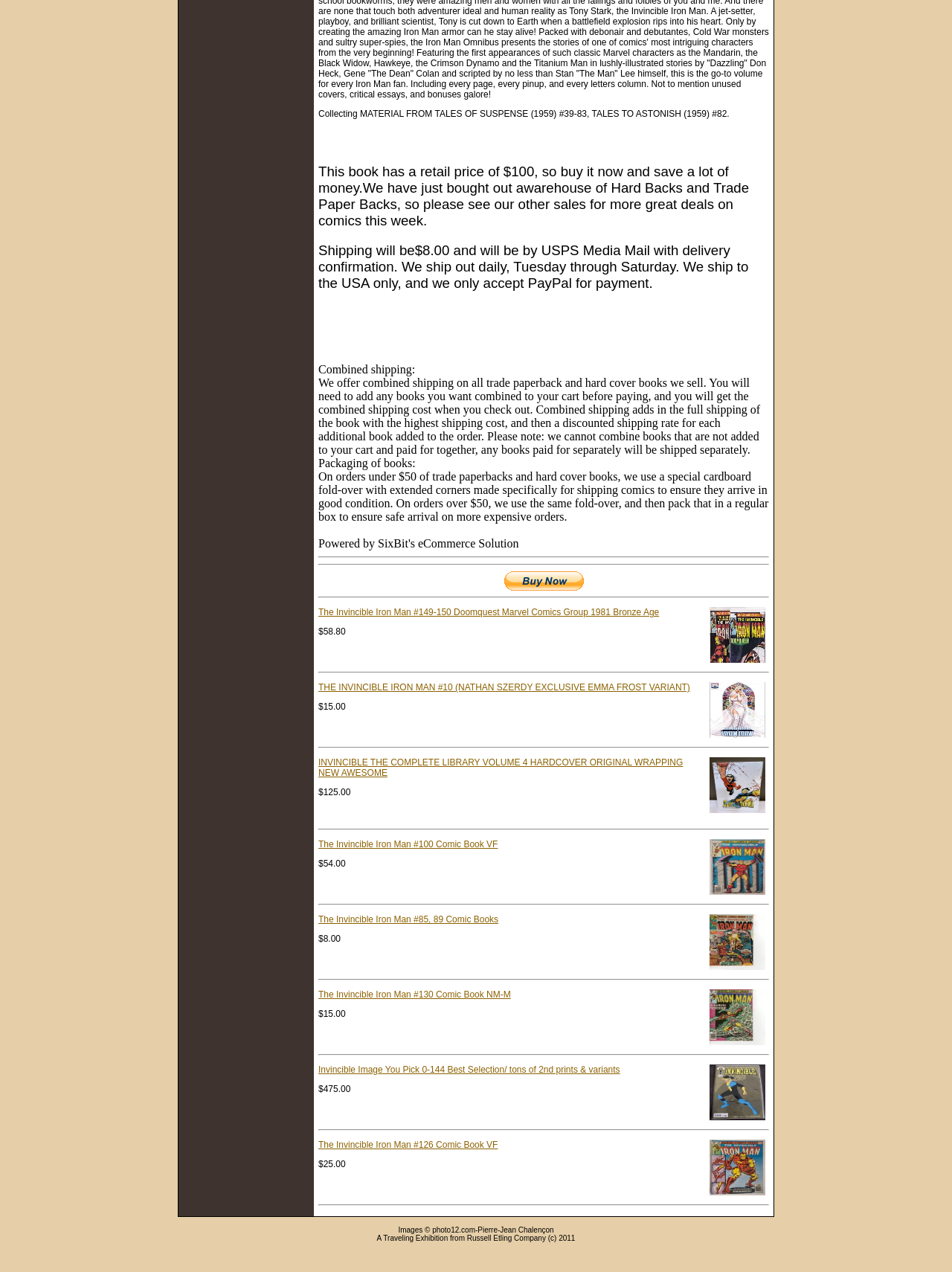What is the price of the book 'Collecting MATERIAL FROM TALES OF SUSPENSE (1959) #39-83, TALES TO ASTONISH (1959) #82'?
Using the picture, provide a one-word or short phrase answer.

$100